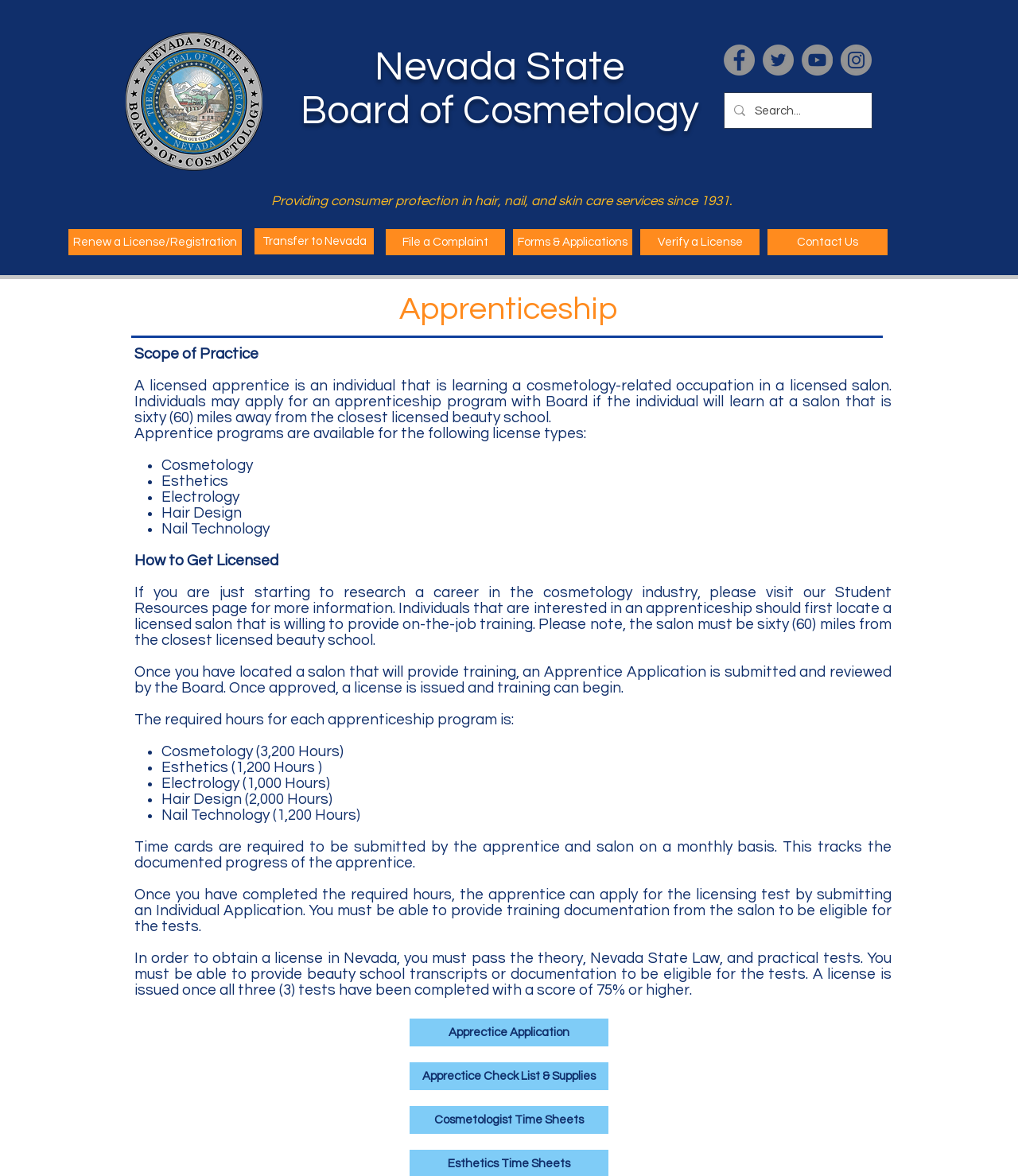Pinpoint the bounding box coordinates of the clickable element needed to complete the instruction: "Search for something". The coordinates should be provided as four float numbers between 0 and 1: [left, top, right, bottom].

[0.712, 0.079, 0.856, 0.109]